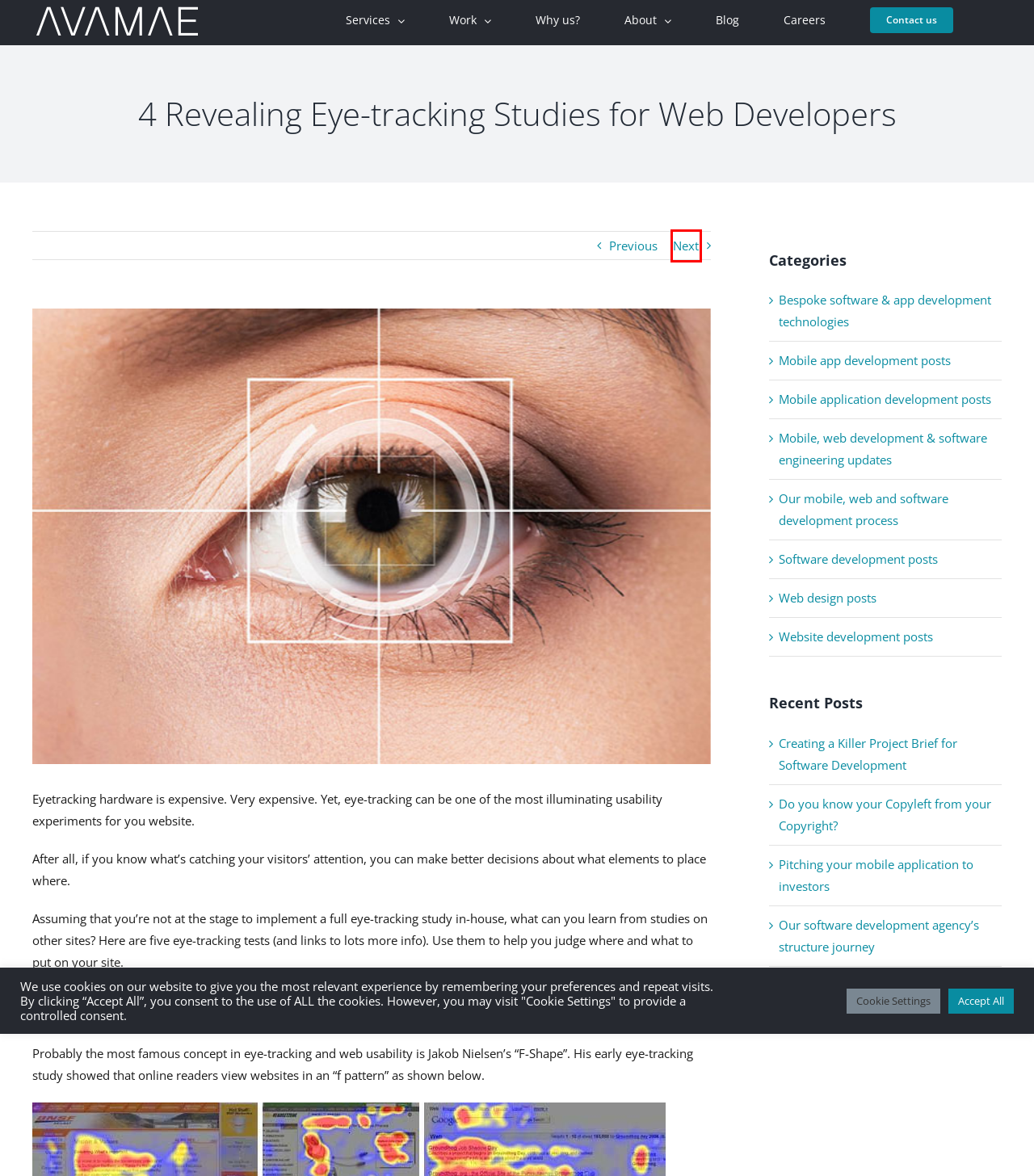Look at the screenshot of a webpage that includes a red bounding box around a UI element. Select the most appropriate webpage description that matches the page seen after clicking the highlighted element. Here are the candidates:
A. Design Tips - AVAMAE - Custom Software & Web App Development
B. Work - AVAMAE - Software & Web App Development
C. Careers - AVAMAE - Custom Software & Development Solutions
D. Technology Archives - AVAMAE - Software & Web App Development
E. About - AVAMAE - Software Development Services
F. App Archives - AVAMAE - App Development Agency
G. Design Archives - AVAMAE - Web App Development Agency
H. The Value of Website Content - AVAMAE - Web App Development

H